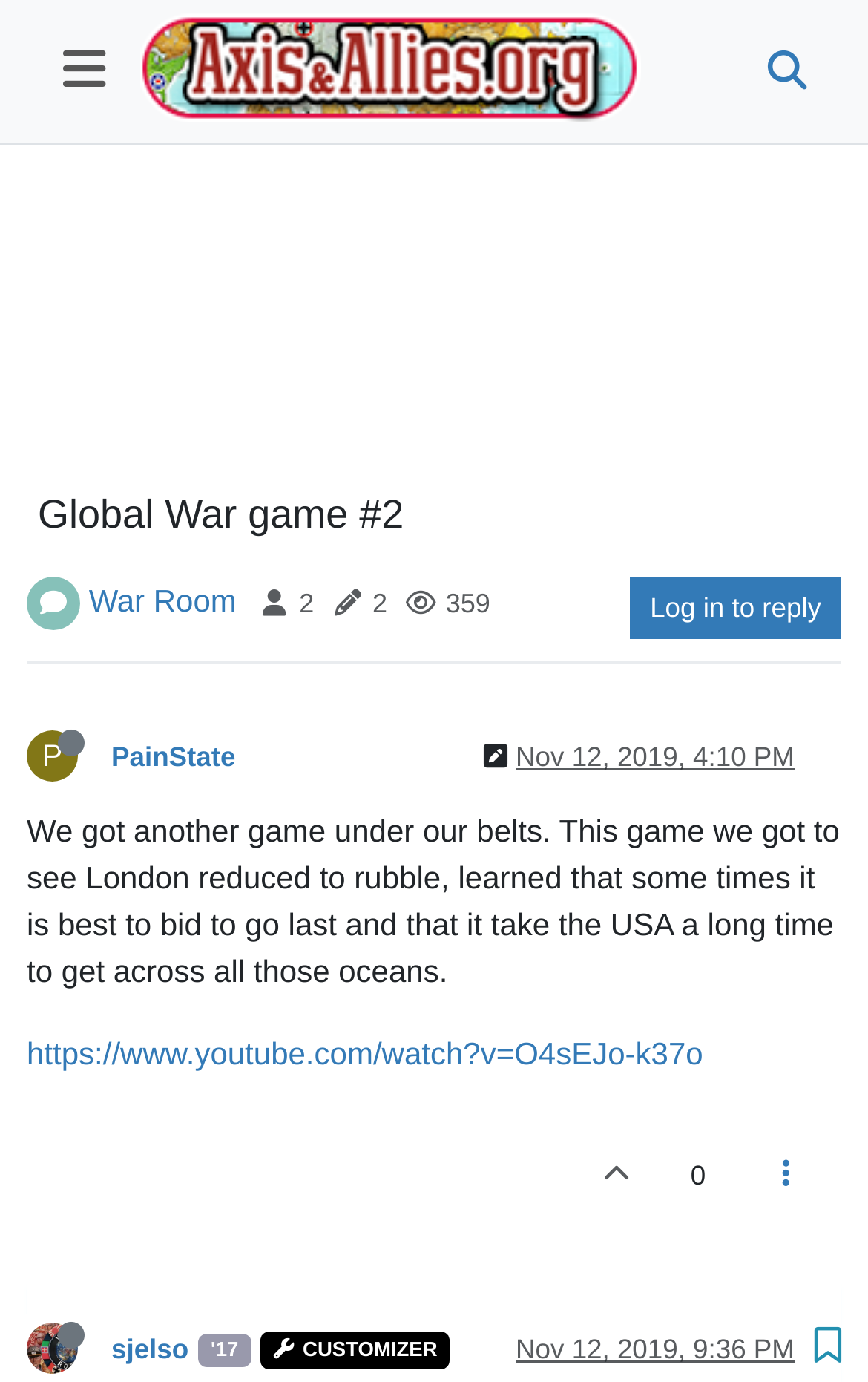Give a short answer using one word or phrase for the question:
What is the text of the first link on the webpage?

Axis & Allies.org Forums